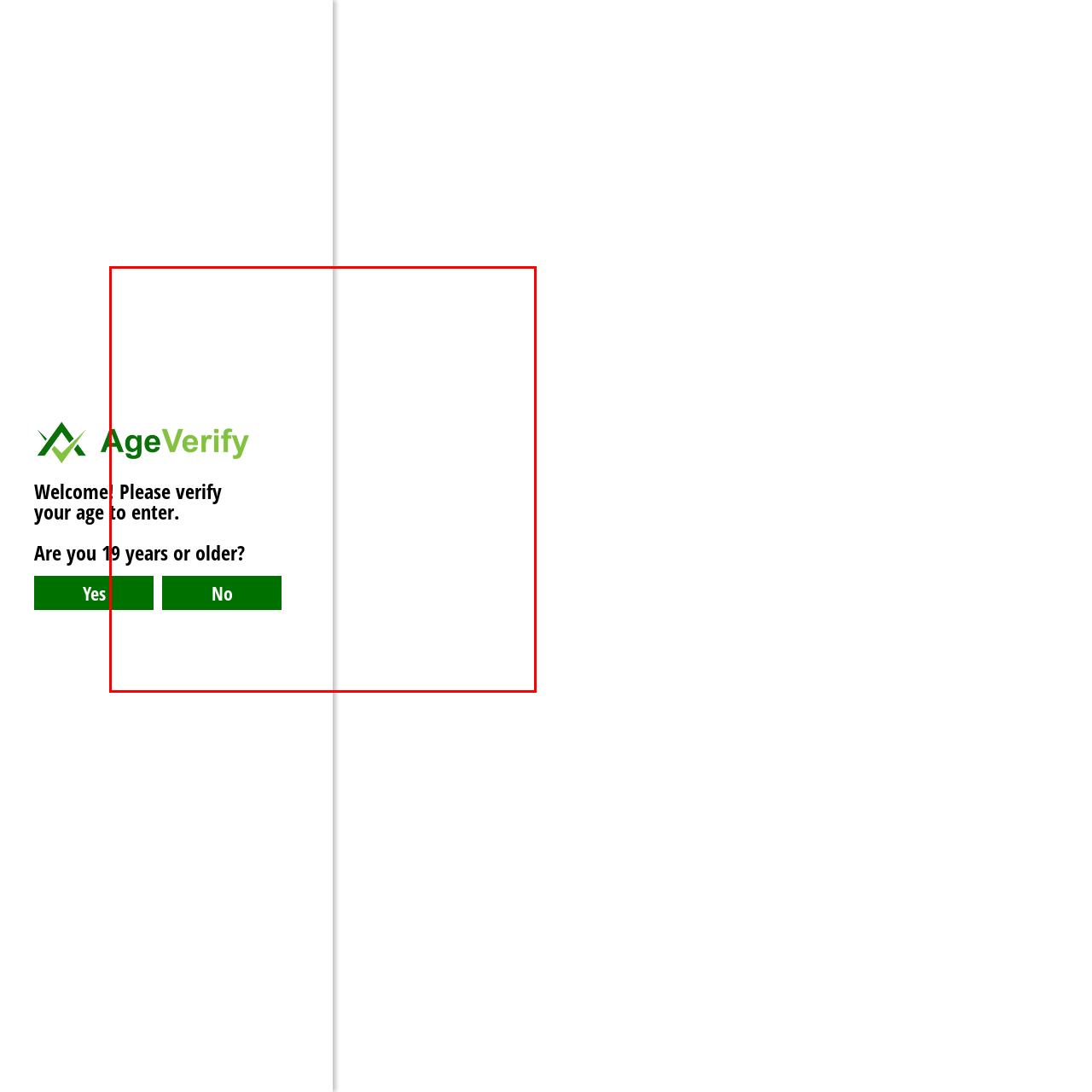Elaborate on the scene depicted inside the red bounding box.

The image features an age verification prompt prominently displayed on a web page, instructing users to confirm their eligibility to enter. The text at the top reads "Welcome! Please verify your age to enter," in clear, bold fonts. Below this message, the question "Are you 19 years or older?" is presented, emphasizing the age requirement. Two buttons are available for the user to respond: one labeled "Yes" and the other "No," both designed in green with a contrasting white font for easy visibility. The overall design emphasizes clarity and directness, ensuring that users understand the importance of the age verification process before accessing further content.